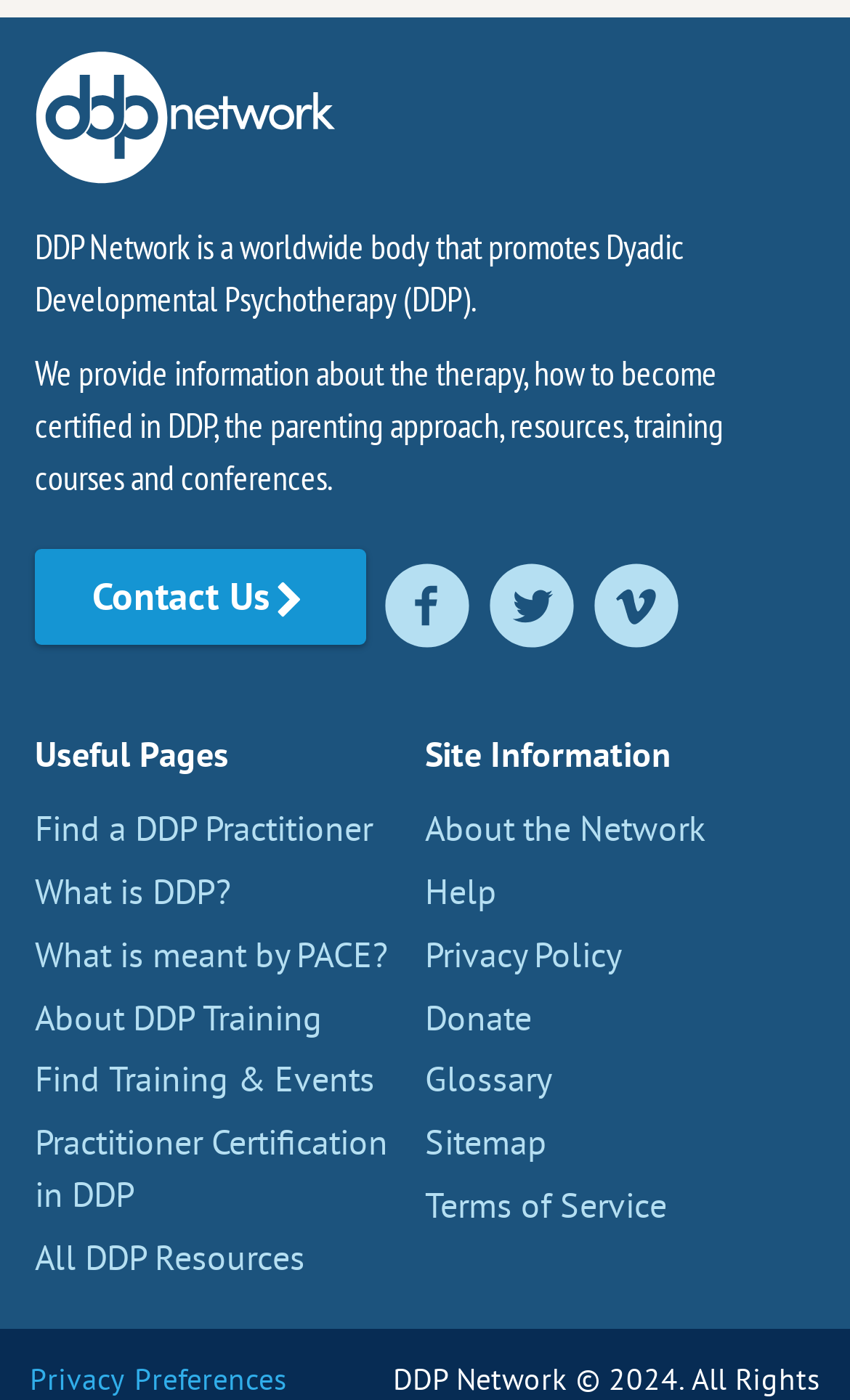What is the first link under 'Useful Pages'?
Provide a one-word or short-phrase answer based on the image.

Find a DDP Practitioner